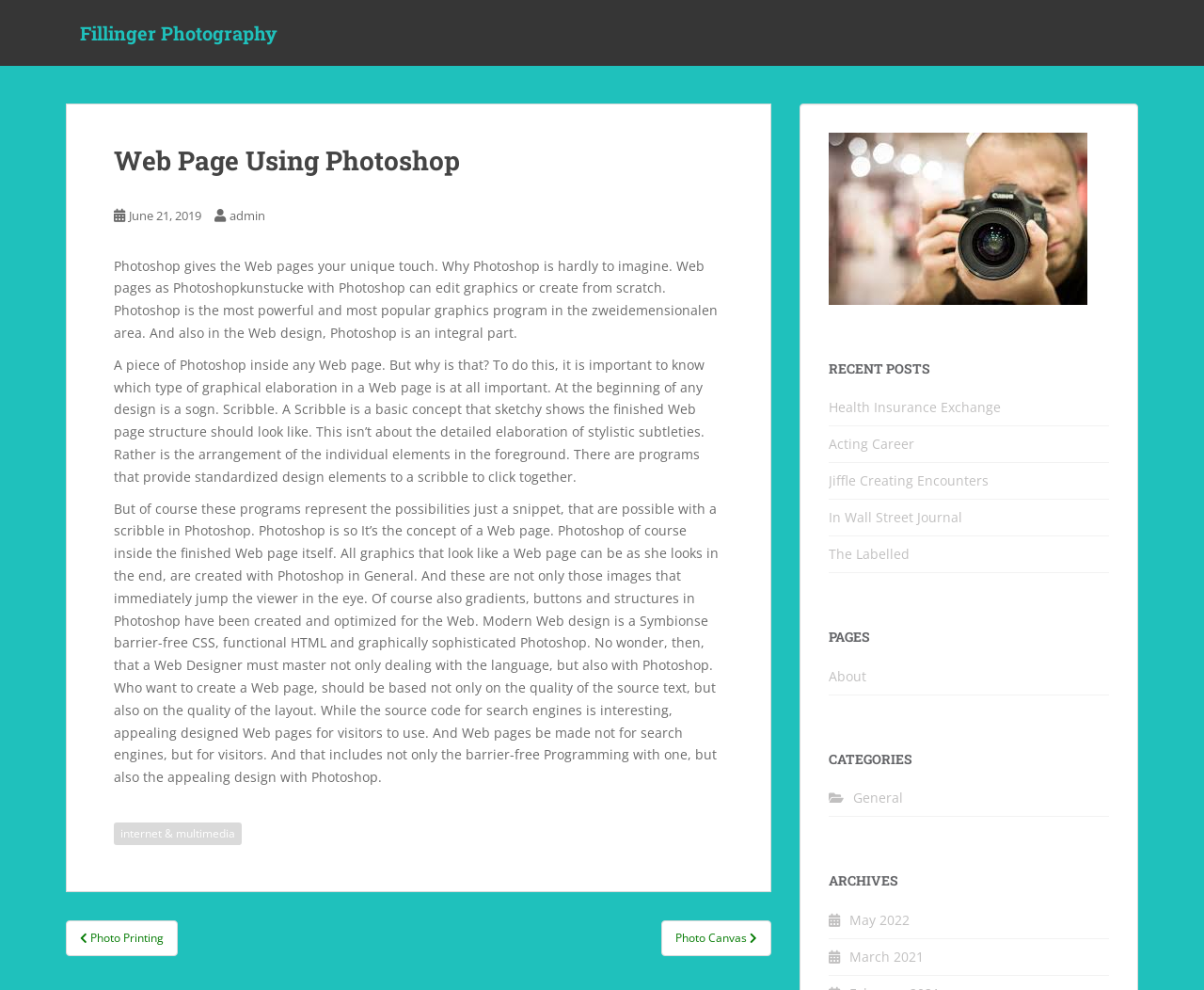Provide the bounding box coordinates for the area that should be clicked to complete the instruction: "Send an email to shirley@solio.com.cn".

None